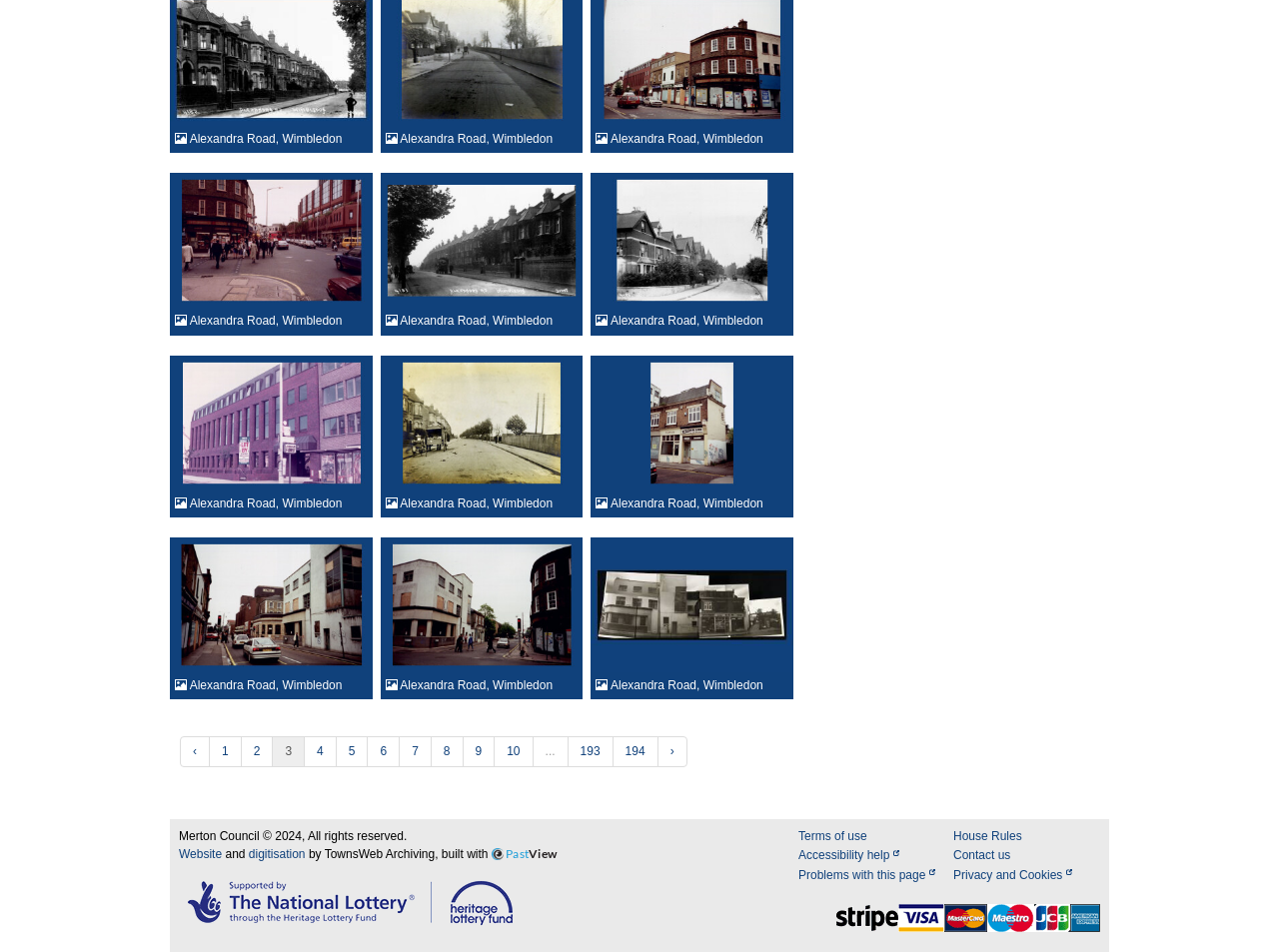Identify the coordinates of the bounding box for the element described below: "Alexandra Road, Wimbledon". Return the coordinates as four float numbers between 0 and 1: [left, top, right, bottom].

[0.133, 0.373, 0.291, 0.543]